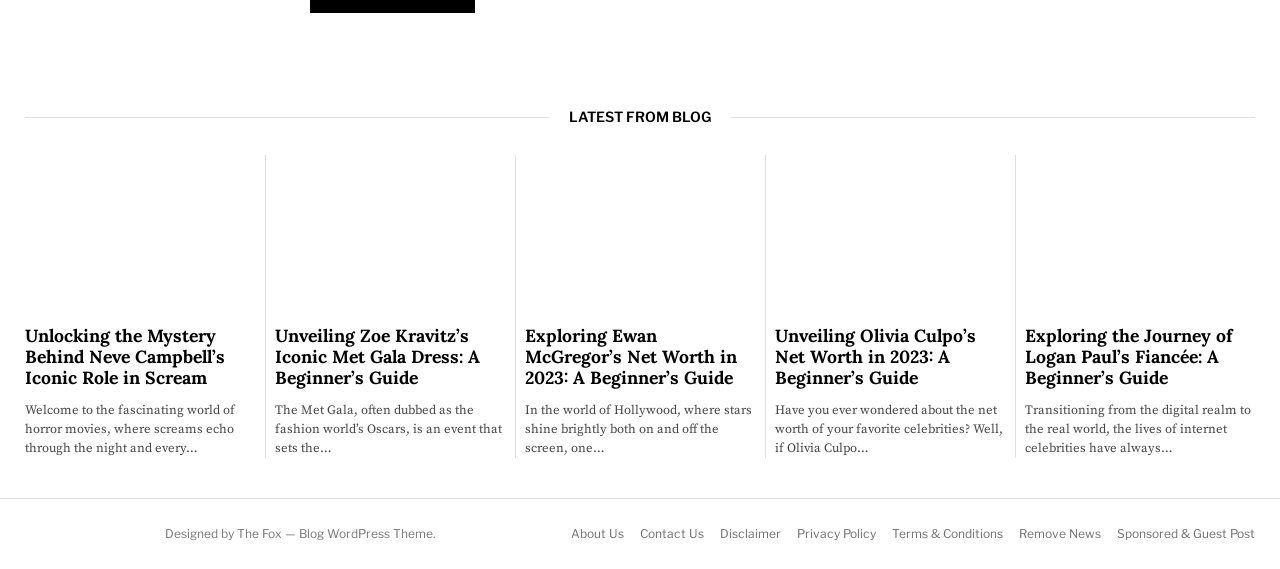Locate the bounding box for the described UI element: "Remove News". Ensure the coordinates are four float numbers between 0 and 1, formatted as [left, top, right, bottom].

[0.796, 0.922, 0.86, 0.954]